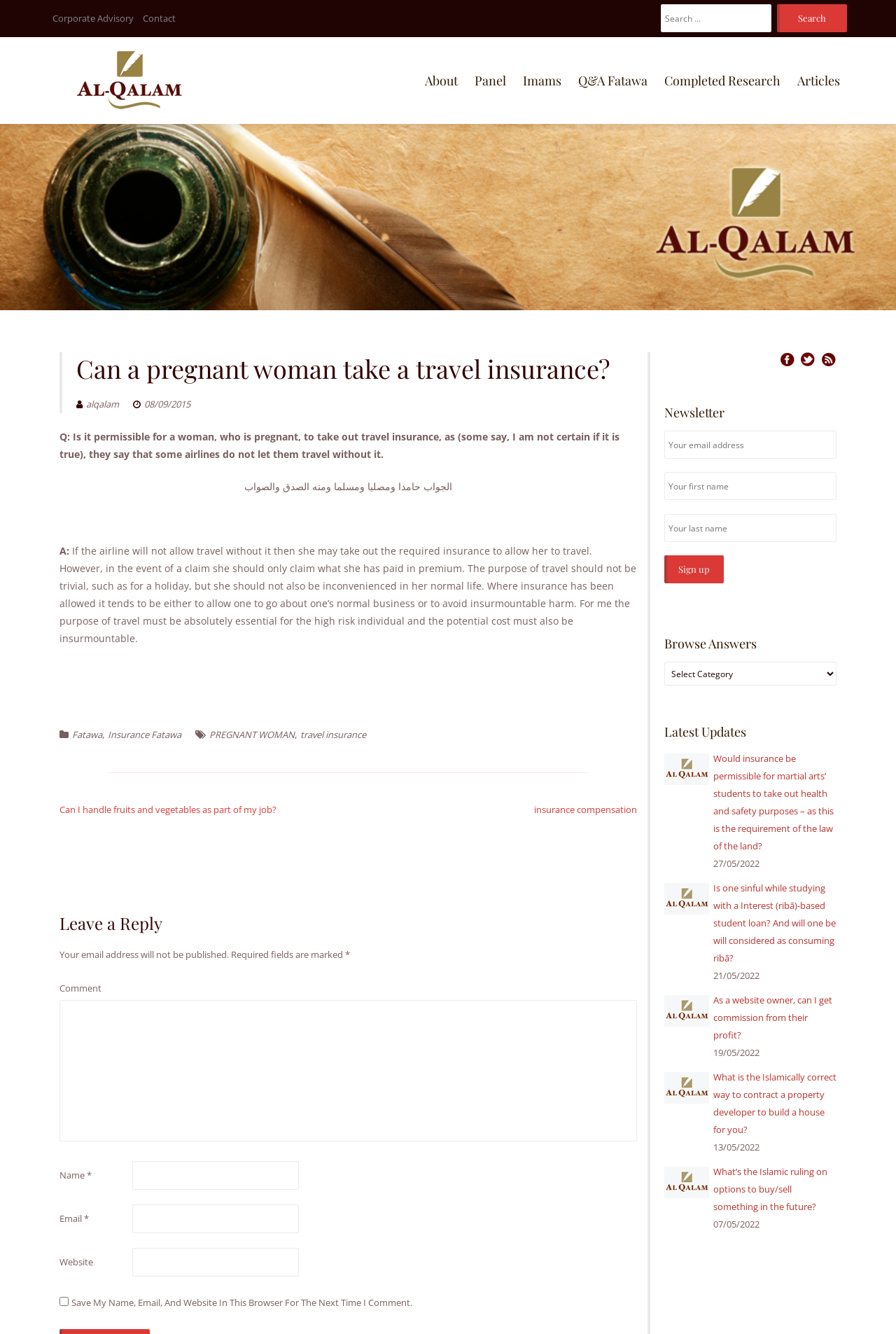Find the bounding box coordinates of the element to click in order to complete this instruction: "Read the article about travel insurance". The bounding box coordinates must be four float numbers between 0 and 1, denoted as [left, top, right, bottom].

[0.066, 0.264, 0.711, 0.557]